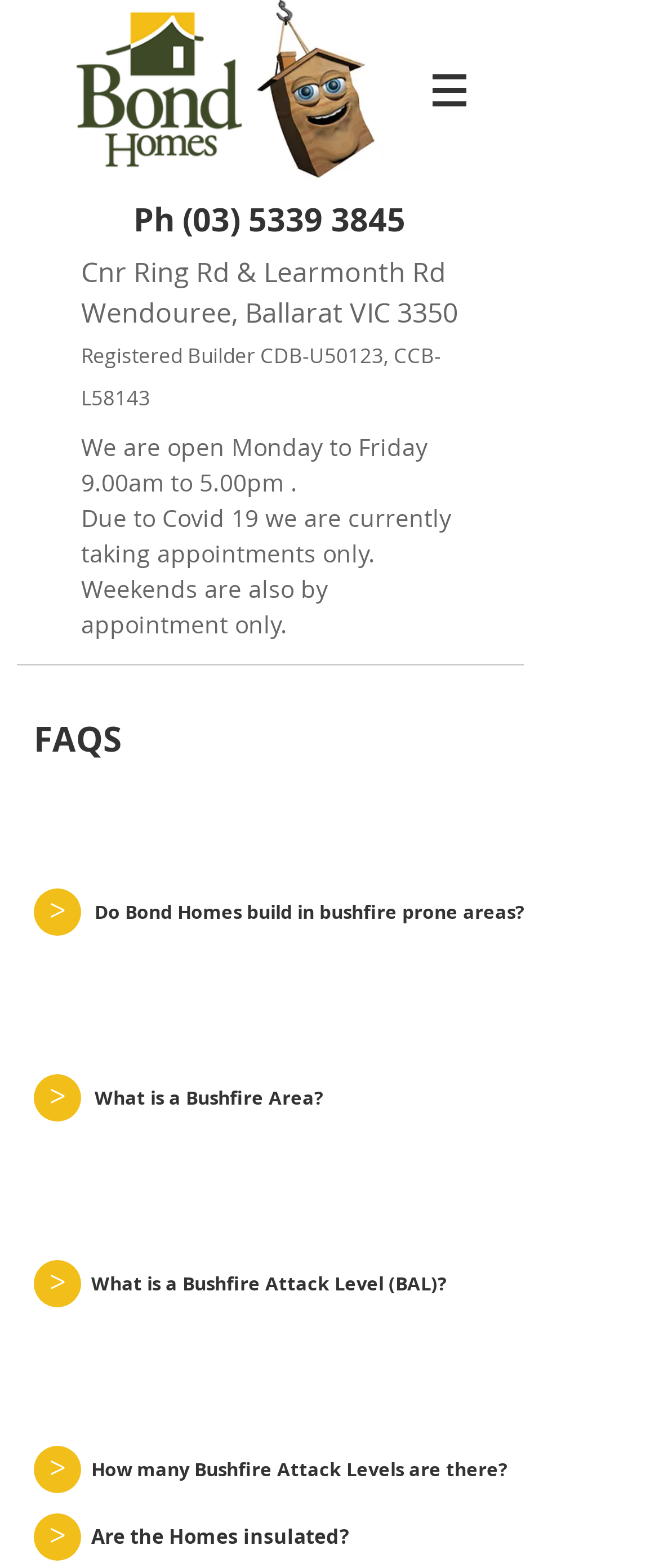What is the builder registration number of Bond Homes?
Please use the image to deliver a detailed and complete answer.

I found the builder registration number by looking at the StaticText element with the text 'Registered Builder CDB-U50123, CCB-L58143' which is located at the top of the webpage.